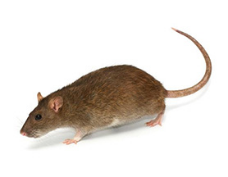What is the purpose of professional pest control services?
Based on the visual content, answer with a single word or a brief phrase.

To ensure a pest-free living environment